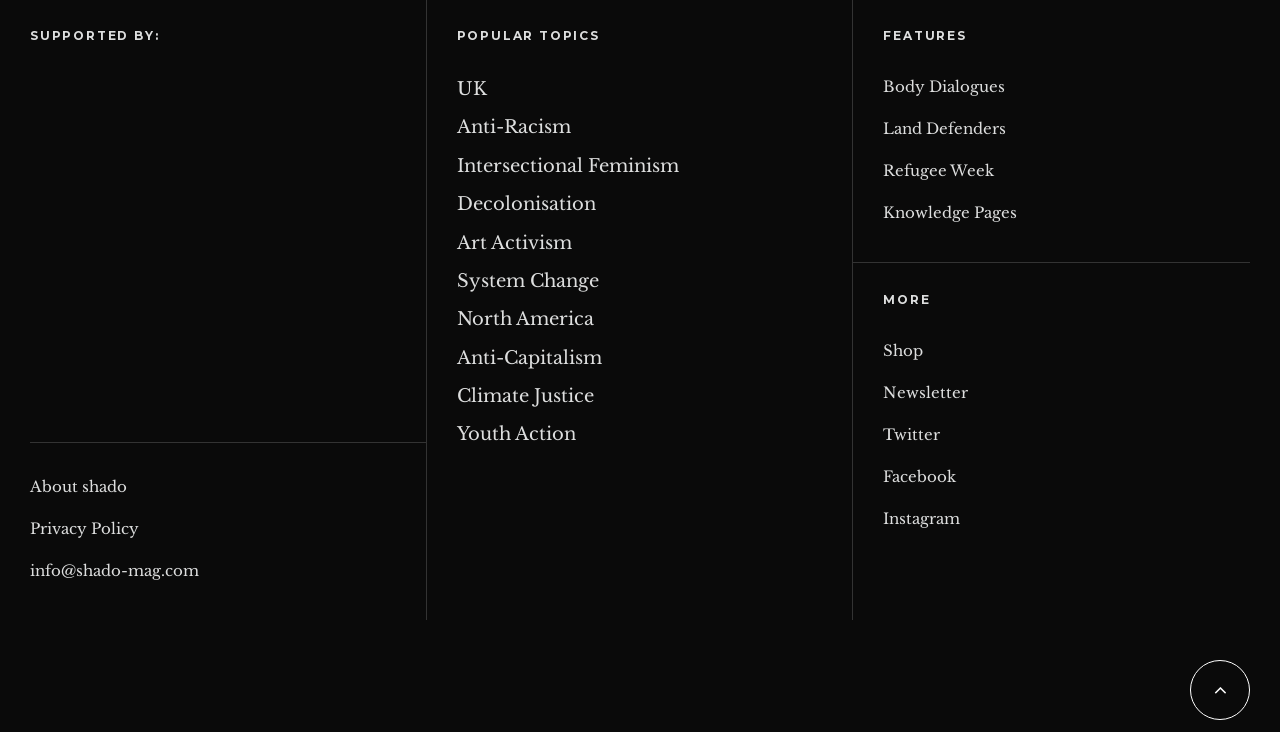Please examine the image and provide a detailed answer to the question: What is the category of the 'Body Dialogues' link?

The 'Body Dialogues' link is located under the 'FEATURES' heading, which is a category of links on the webpage.